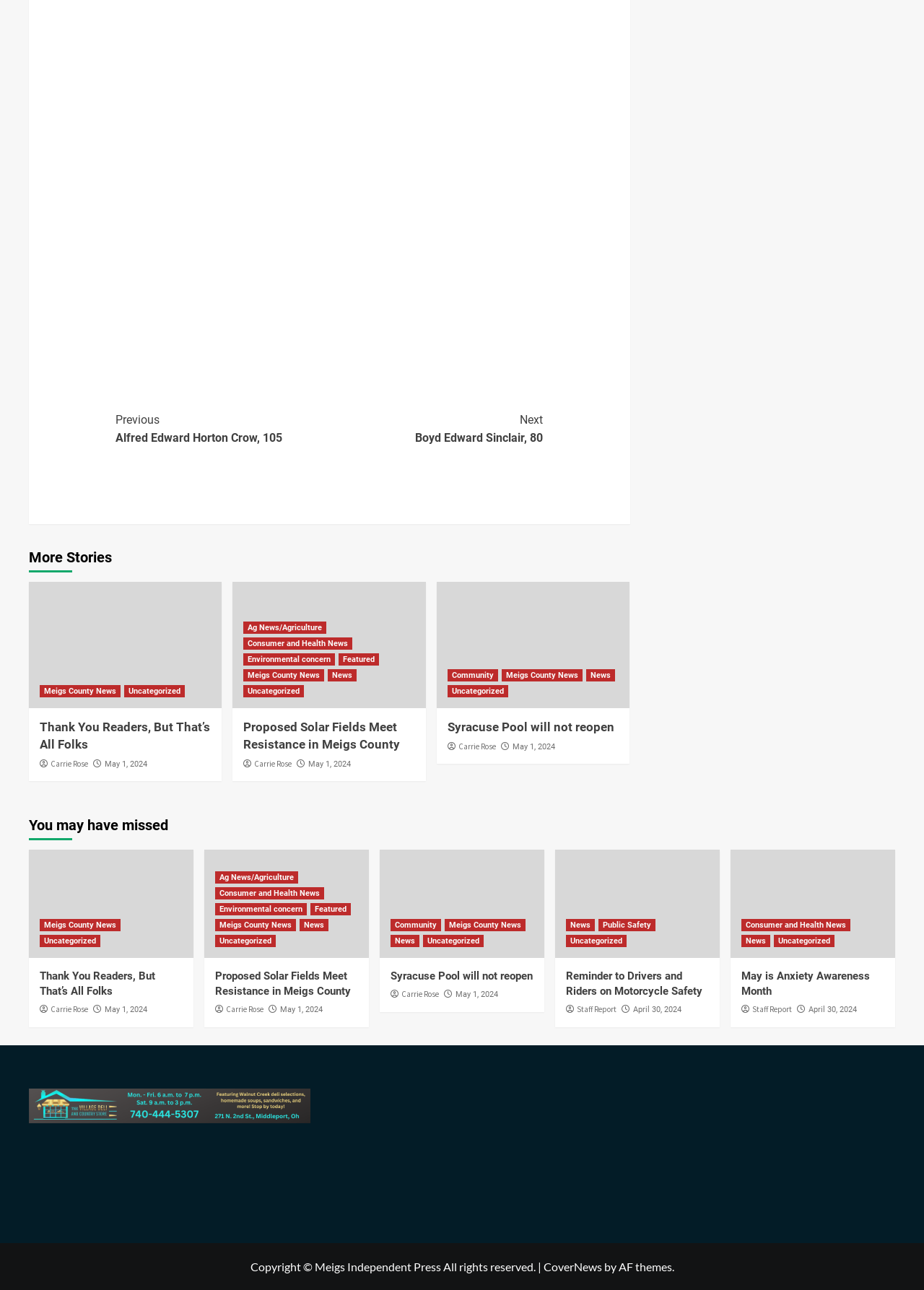What is the date of the news 'Syracuse Pool will not reopen'?
Based on the image, give a concise answer in the form of a single word or short phrase.

May 1, 2024